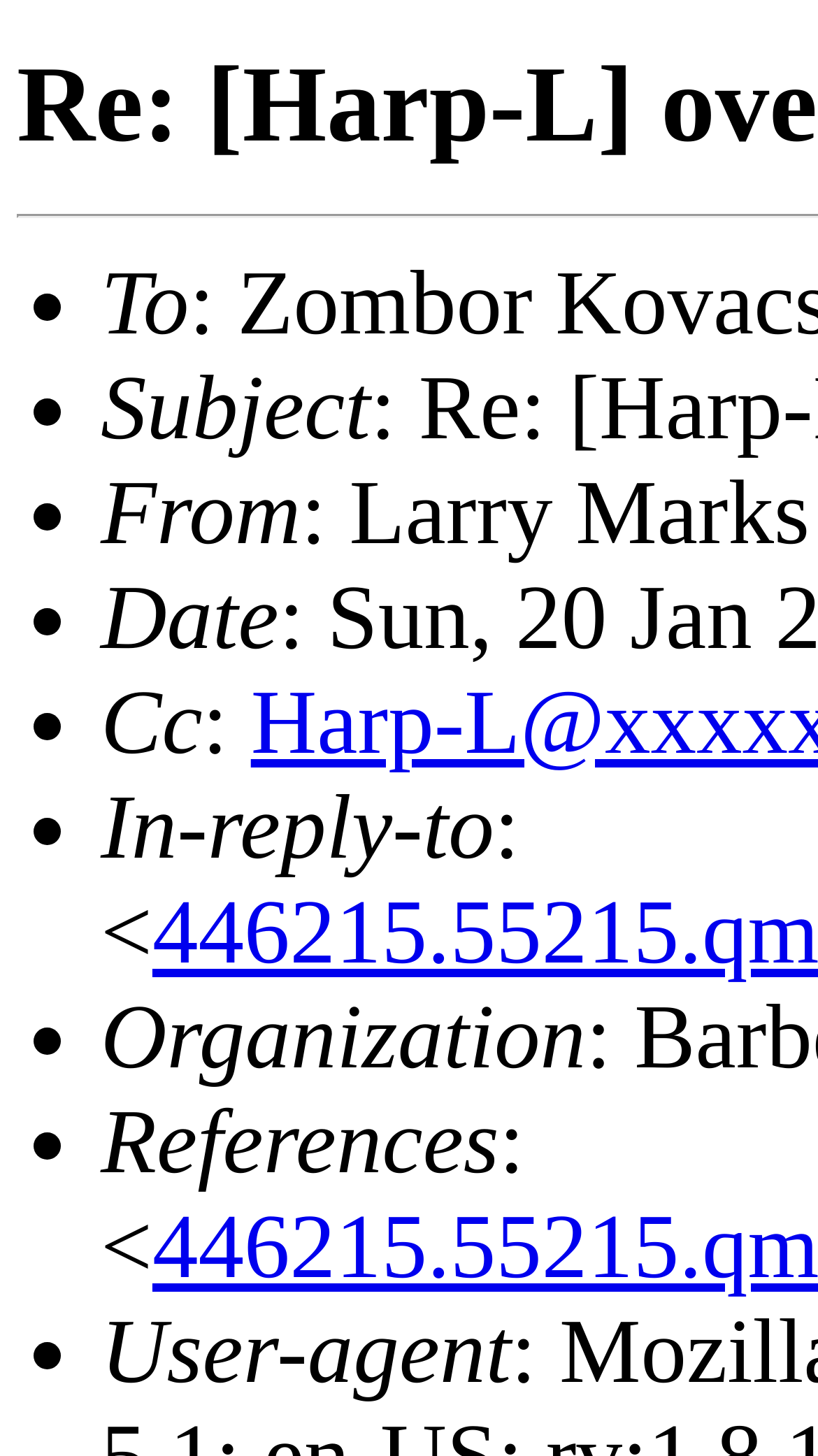Provide your answer to the question using just one word or phrase: What is the second field in the email header?

Subject